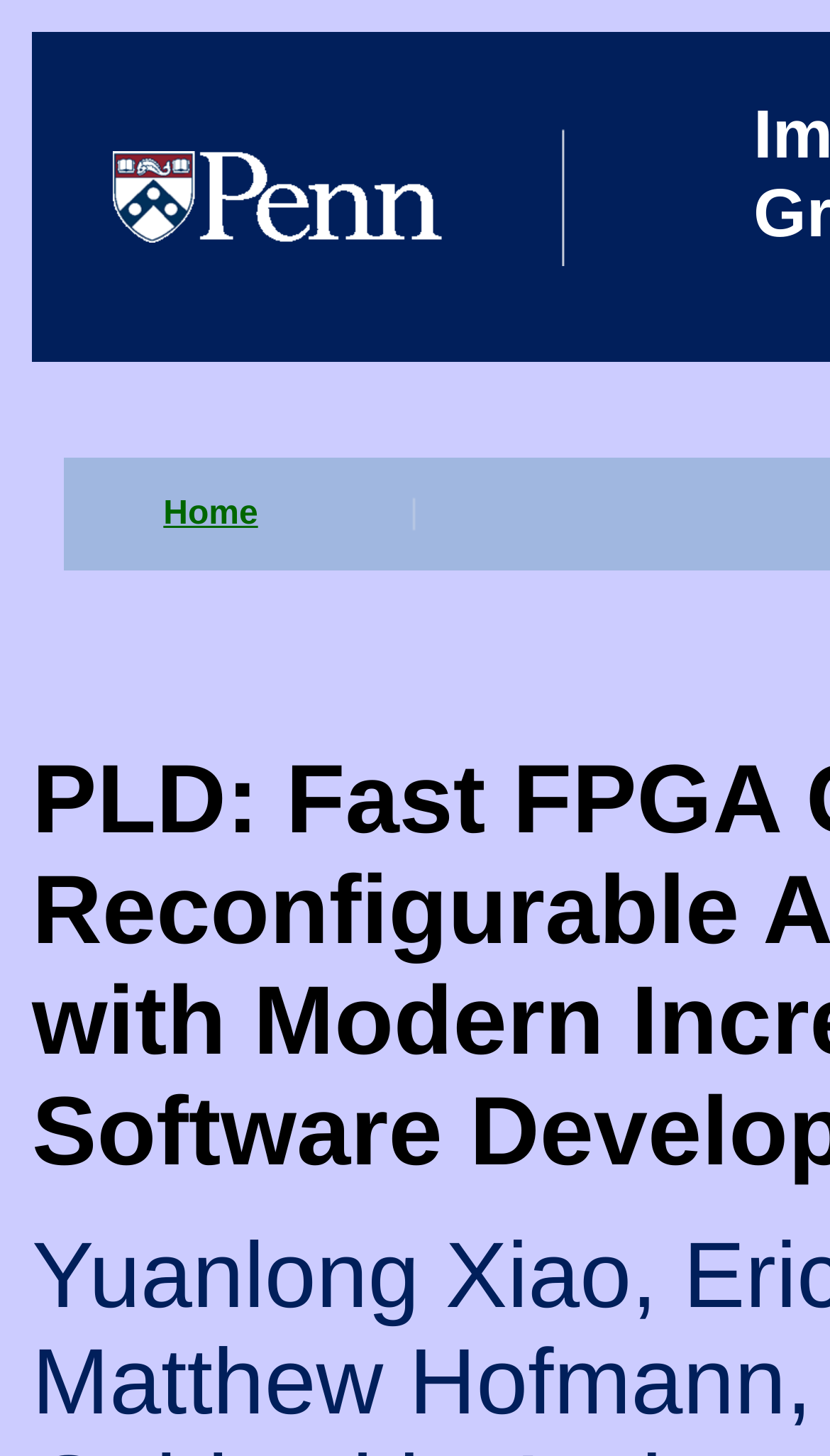Reply to the question with a single word or phrase:
How many navigation links are there?

1